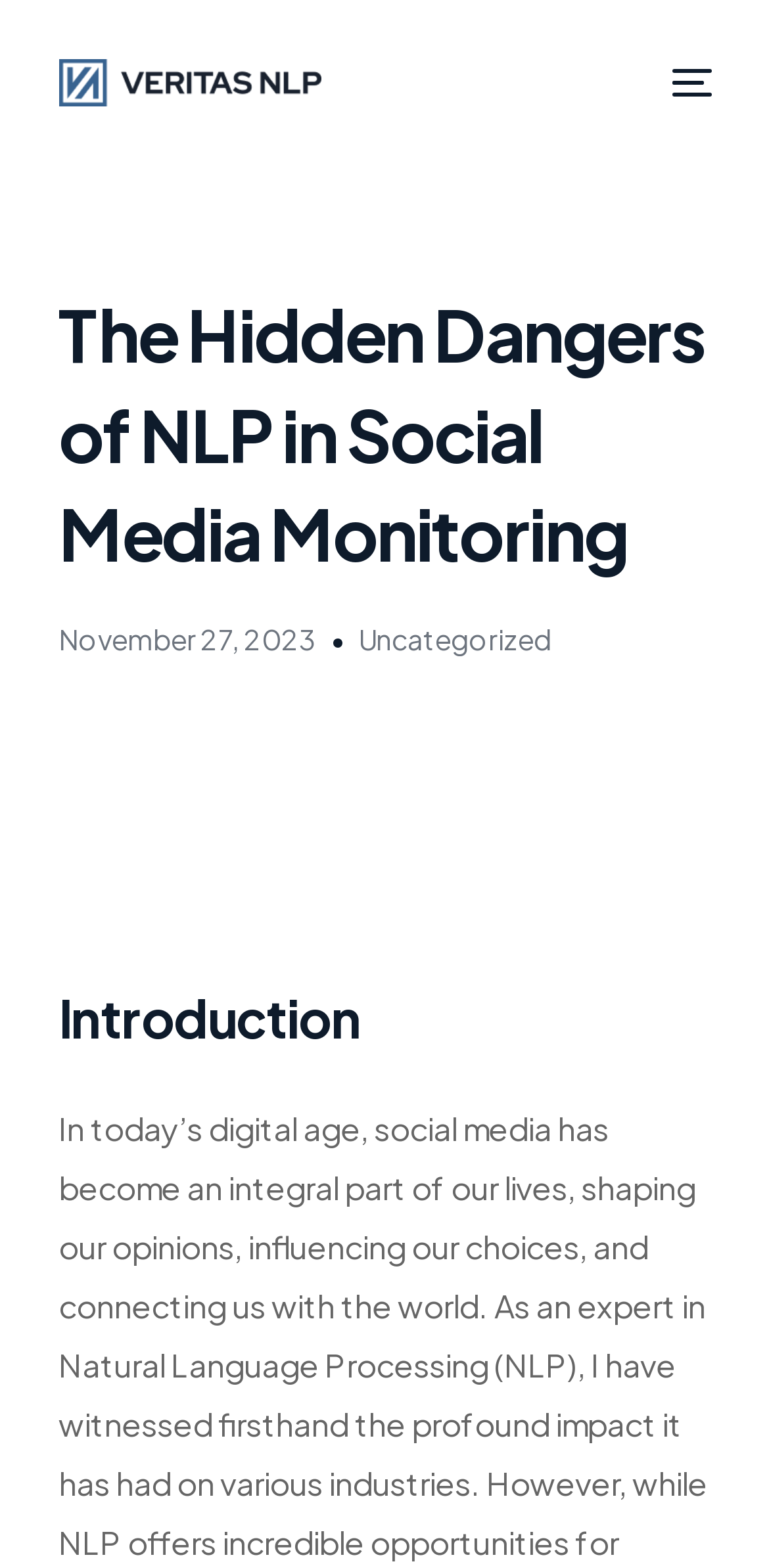Find the bounding box coordinates corresponding to the UI element with the description: "alt="Veritas NLP"". The coordinates should be formatted as [left, top, right, bottom], with values as floats between 0 and 1.

[0.076, 0.038, 0.418, 0.068]